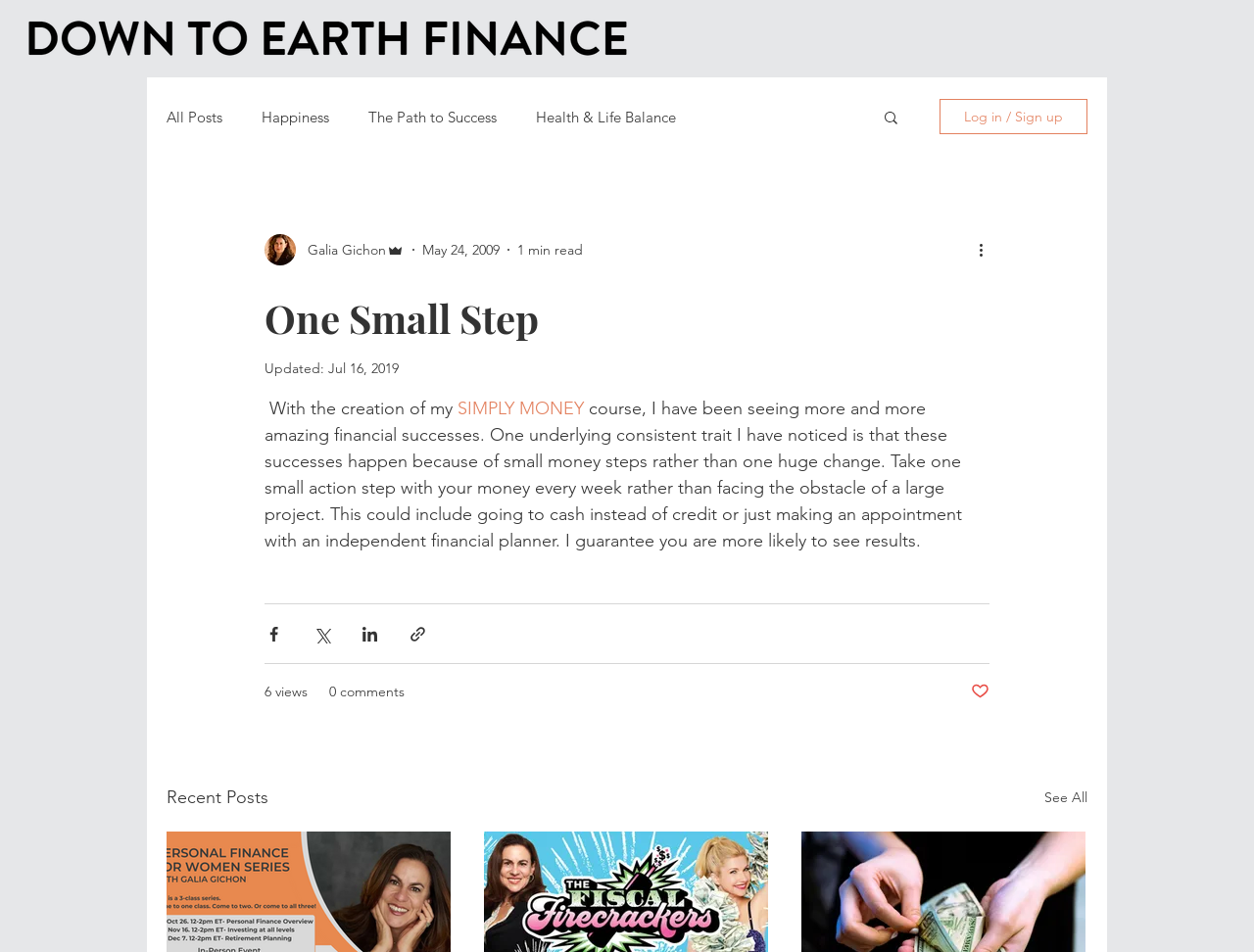What is the author's name?
Based on the visual, give a brief answer using one word or a short phrase.

Galia Gichon